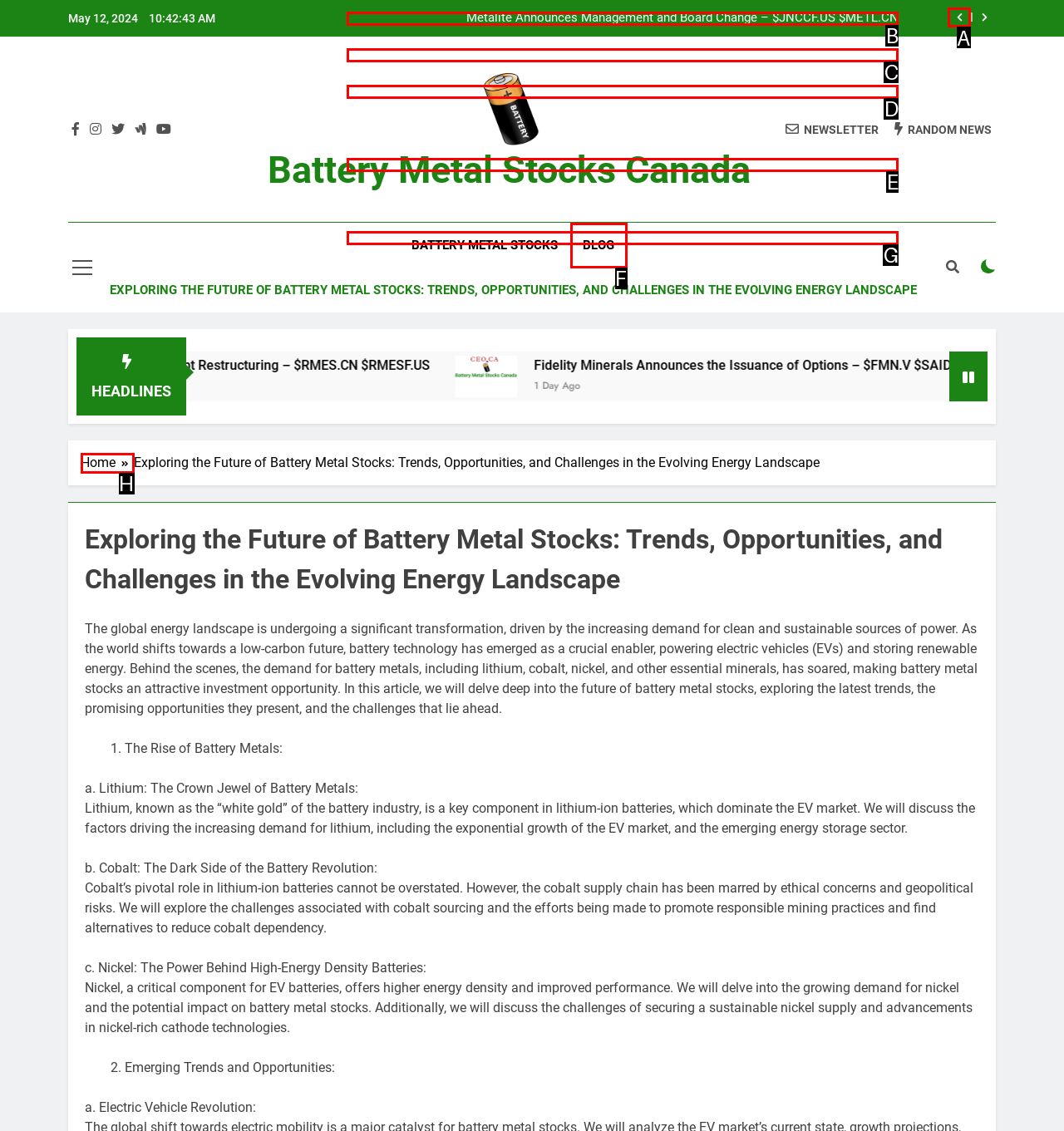Choose the letter that corresponds to the correct button to accomplish the task: Click the share button
Reply with the letter of the correct selection only.

A